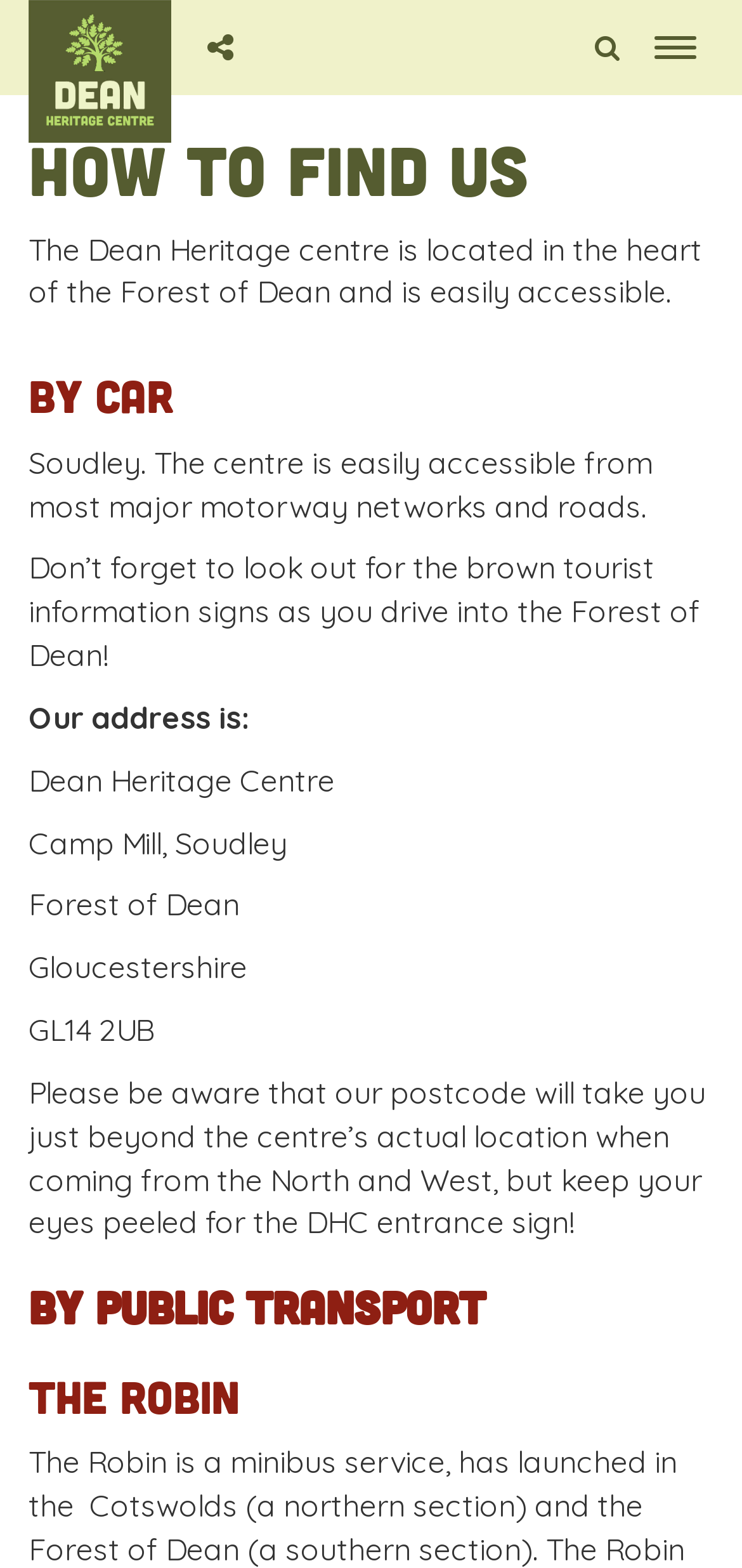Carefully examine the image and provide an in-depth answer to the question: What is the name of the nearest town to the Dean Heritage Centre?

The name of the nearest town to the Dean Heritage Centre can be found in the text 'Camp Mill, Soudley' which is a StaticText element with bounding box coordinates [0.038, 0.525, 0.387, 0.549].